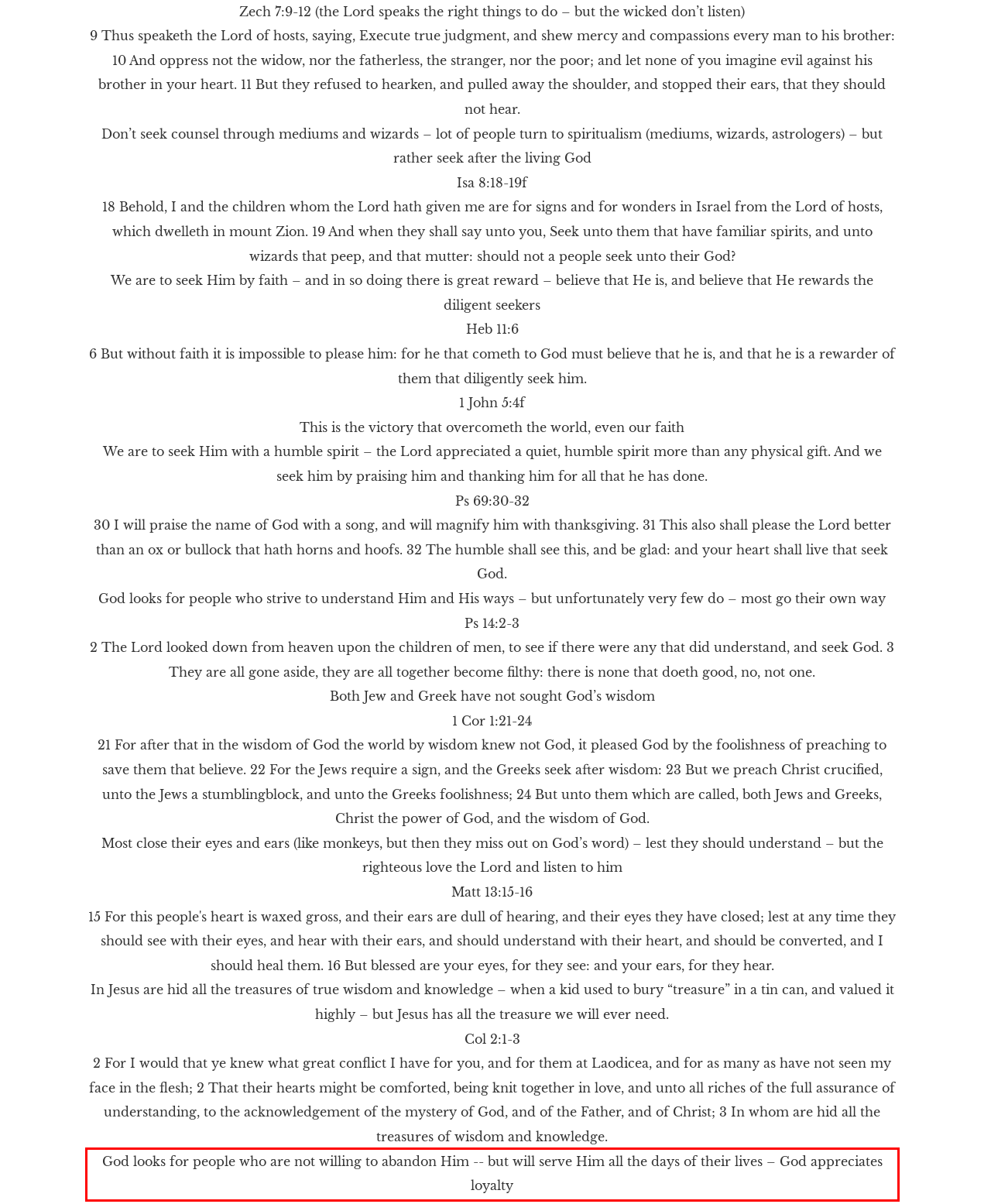From the given screenshot of a webpage, identify the red bounding box and extract the text content within it.

God looks for people who are not willing to abandon Him -- but will serve Him all the days of their lives – God appreciates loyalty